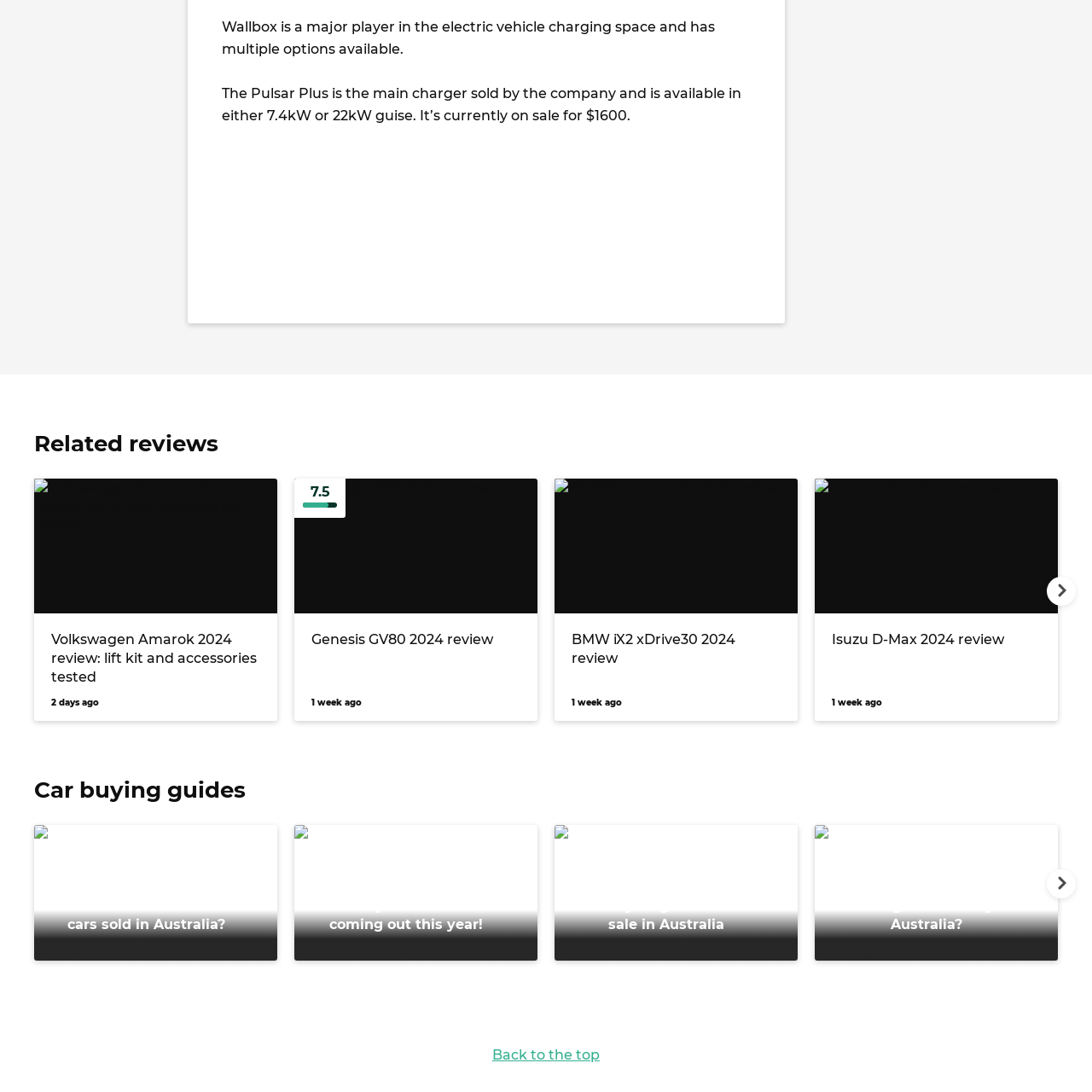What is the primary focus of the vehicle's enhancements?
Review the image area surrounded by the red bounding box and give a detailed answer to the question.

According to the caption, the review highlights the vehicle's specifications and enhancements, indicating a focus on practical improvements for off-road capabilities, which suggests that the primary focus of the vehicle's enhancements is on off-road capabilities.